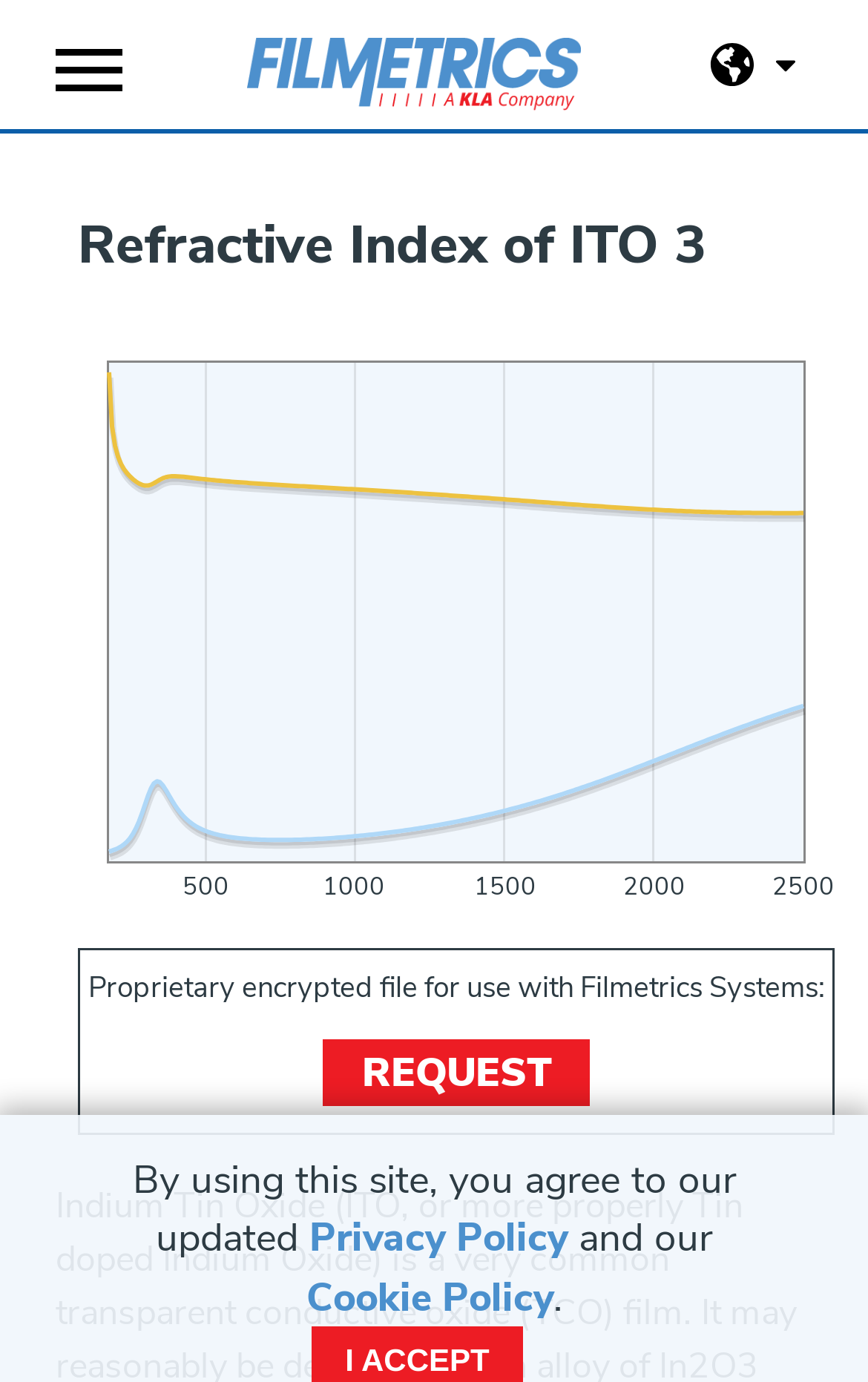What is the refractive index of ITO 3?
Based on the screenshot, respond with a single word or phrase.

Not specified